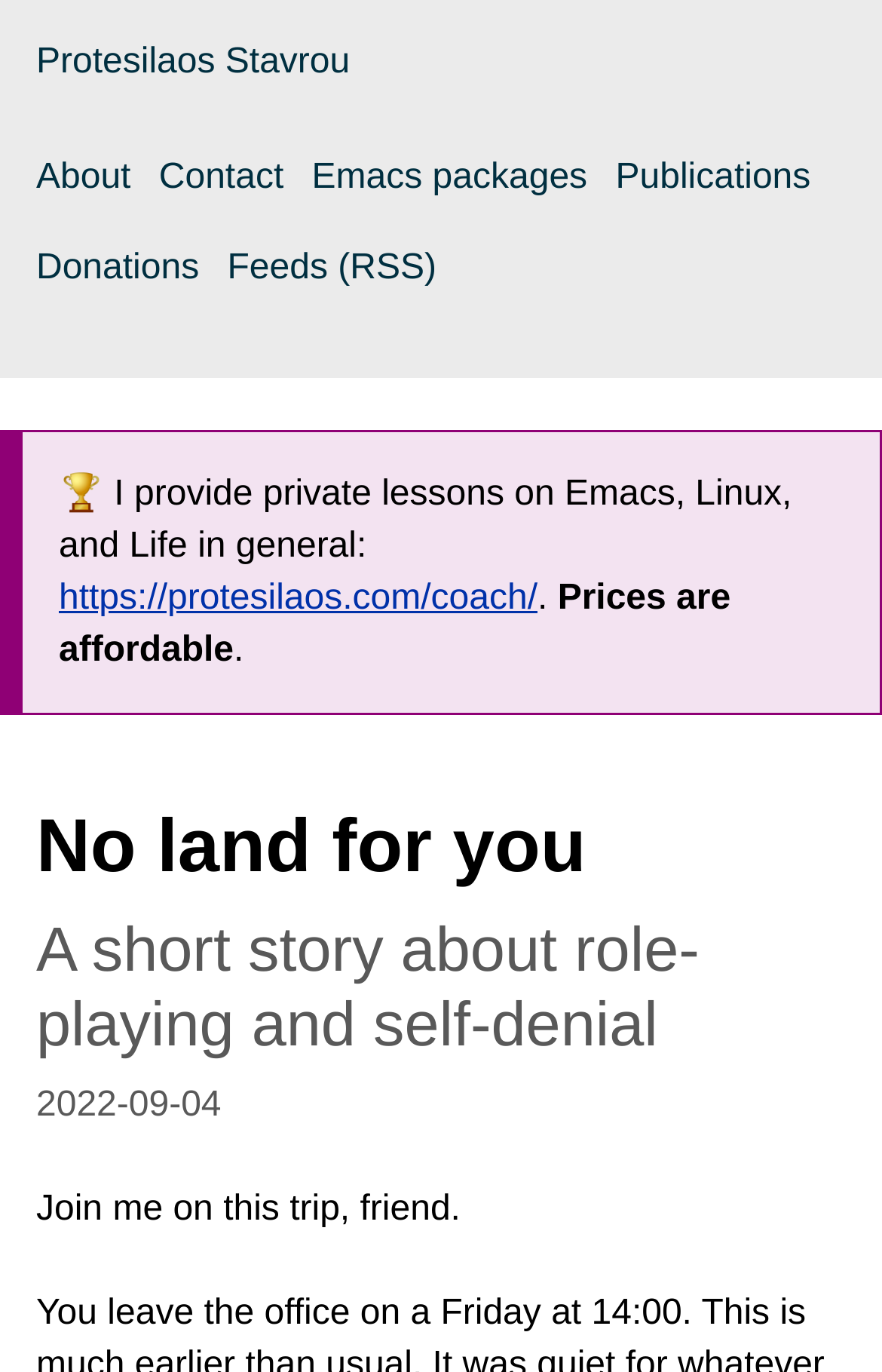Carefully examine the image and provide an in-depth answer to the question: What is the date of publication of the short story?

I located the date by examining the time element on the webpage, which displays the date '2022-09-04'.